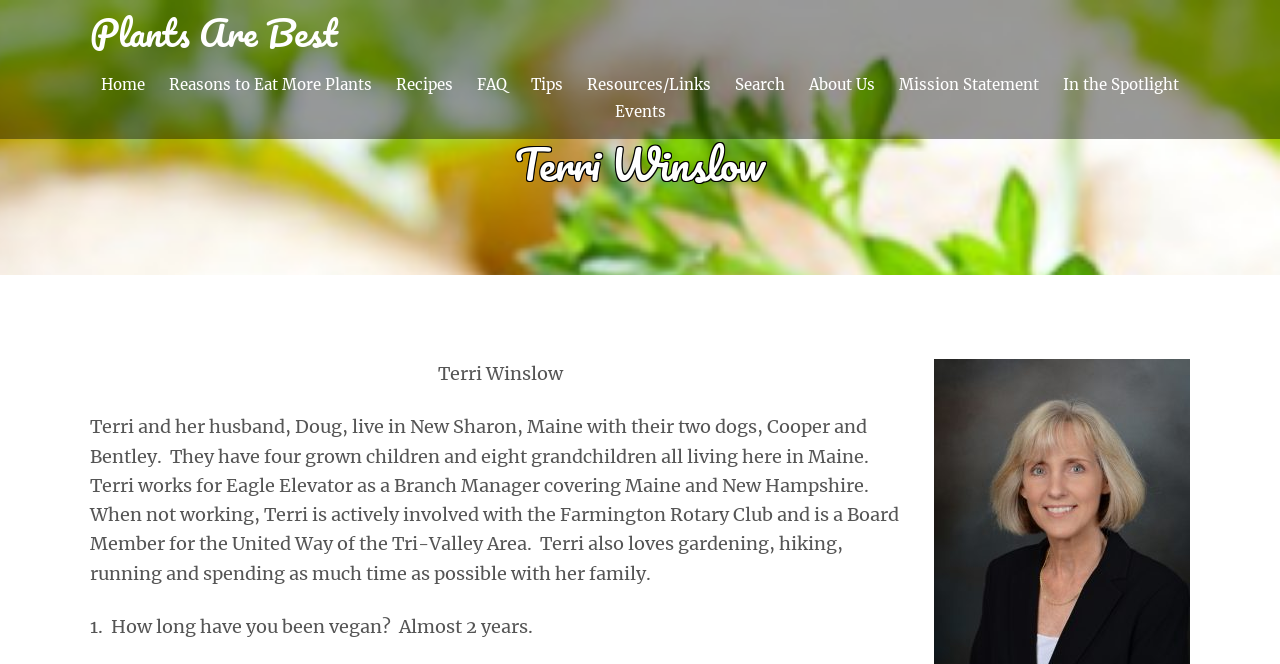What is the name of Terri Winslow's husband?
Please provide a single word or phrase answer based on the image.

Doug